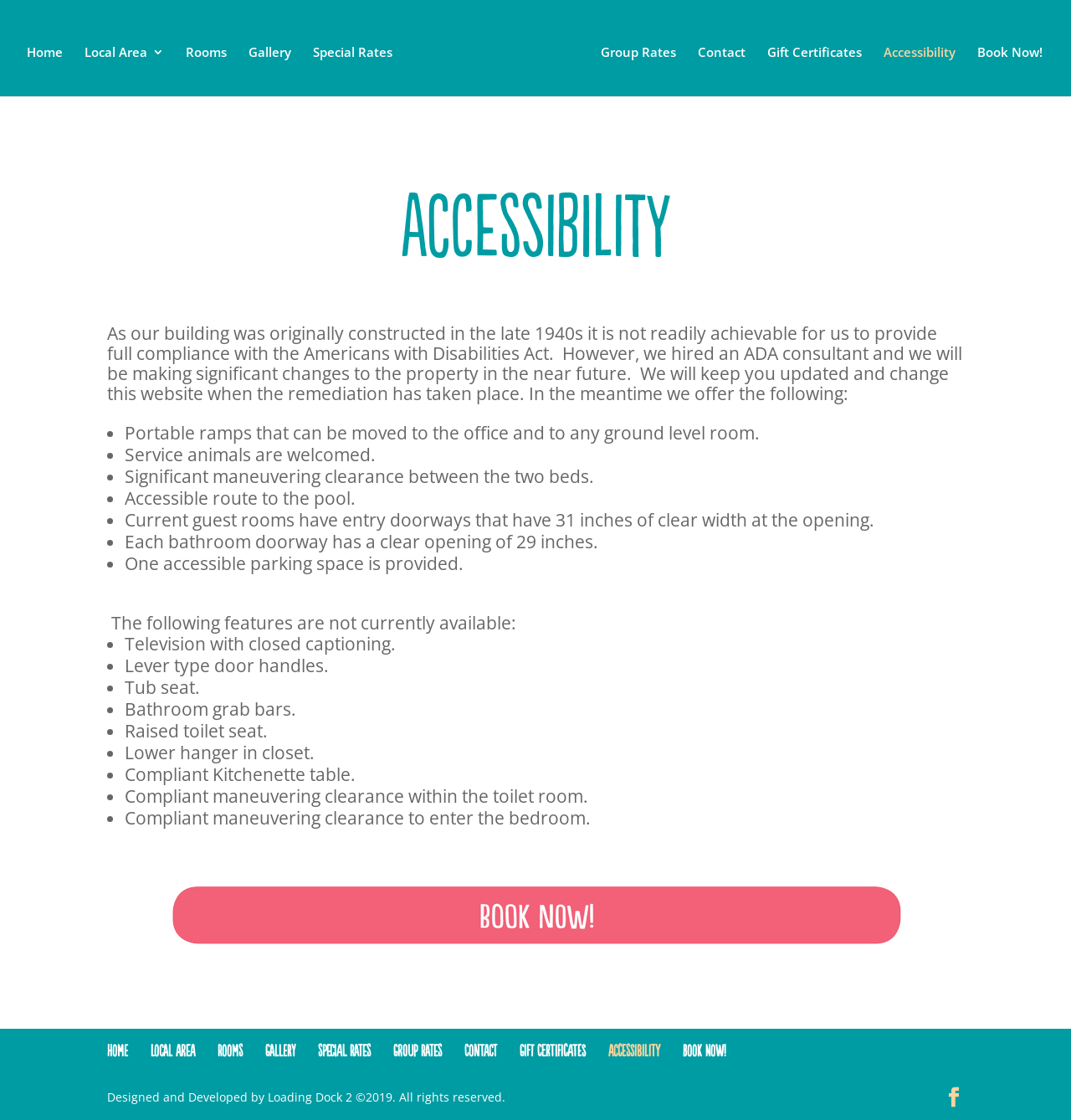How many inches of clear width do the current guest room doorways have?
Look at the image and provide a detailed response to the question.

I obtained this answer by reading the accessibility section of the webpage, which provides information about the features available to facilitate accessibility, including the clear width of the doorways.